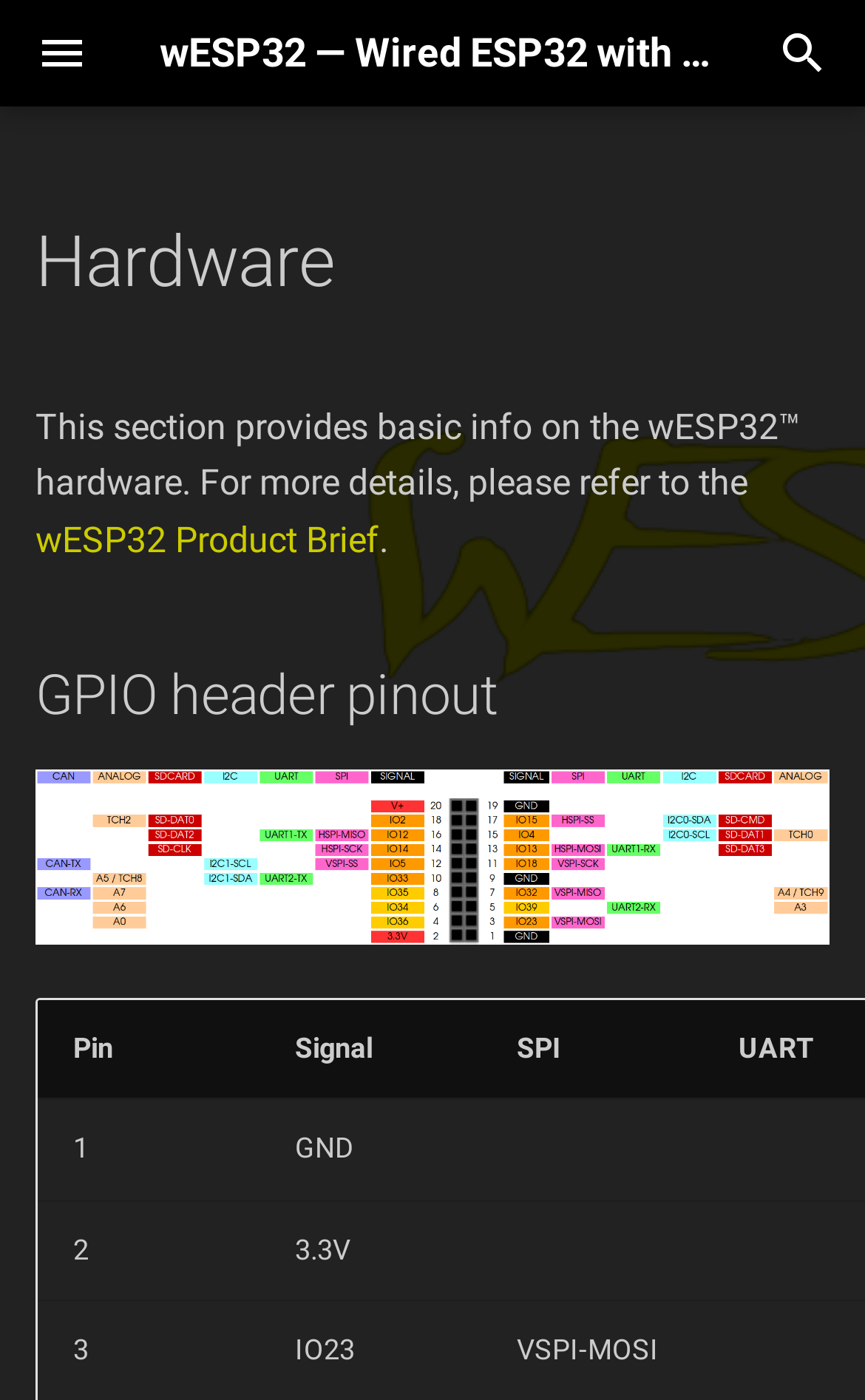How many columns are there in the GPIO header pinout table? Based on the screenshot, please respond with a single word or phrase.

3